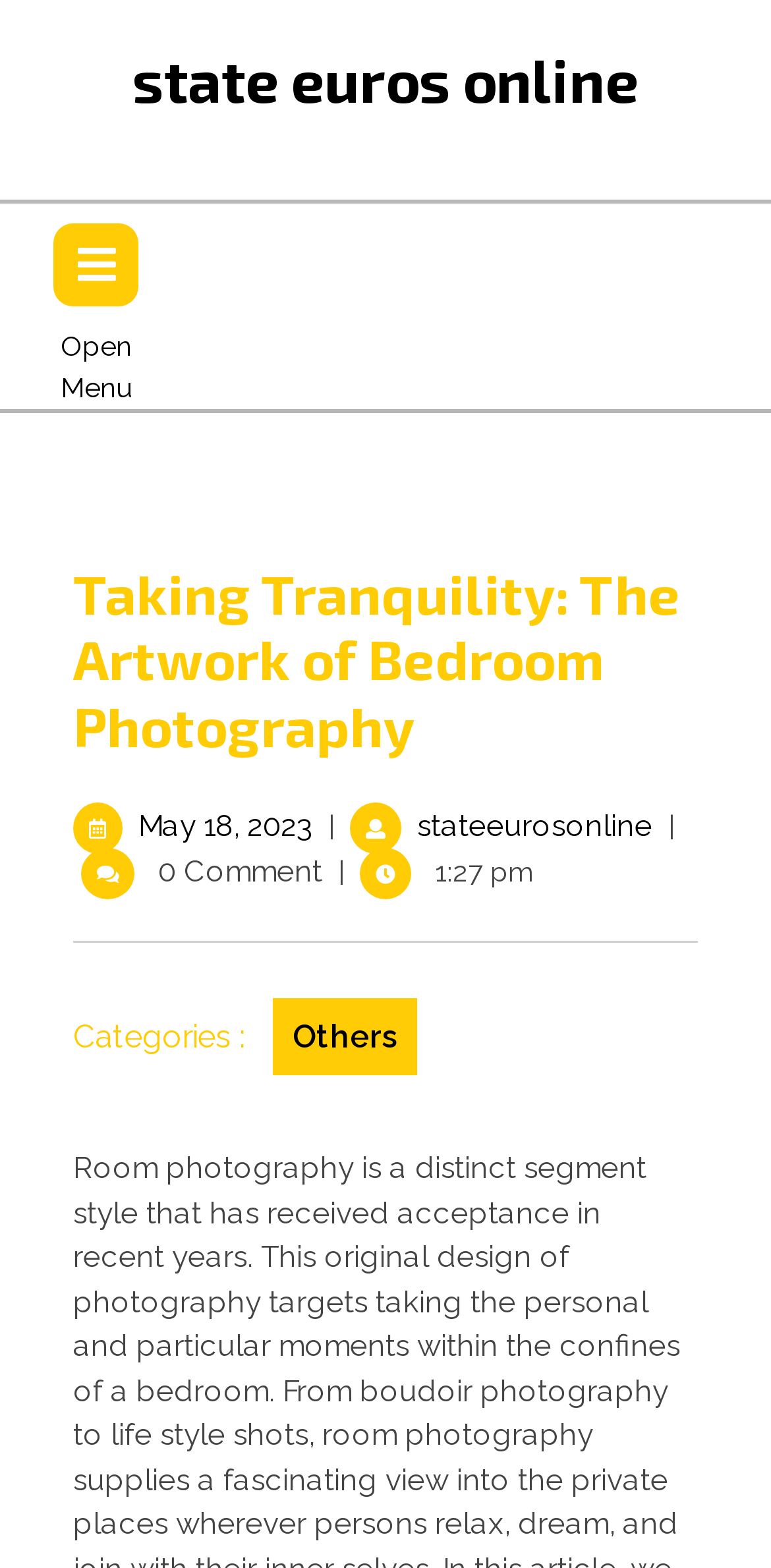What is the date of the article?
Give a one-word or short phrase answer based on the image.

May 18, 2023